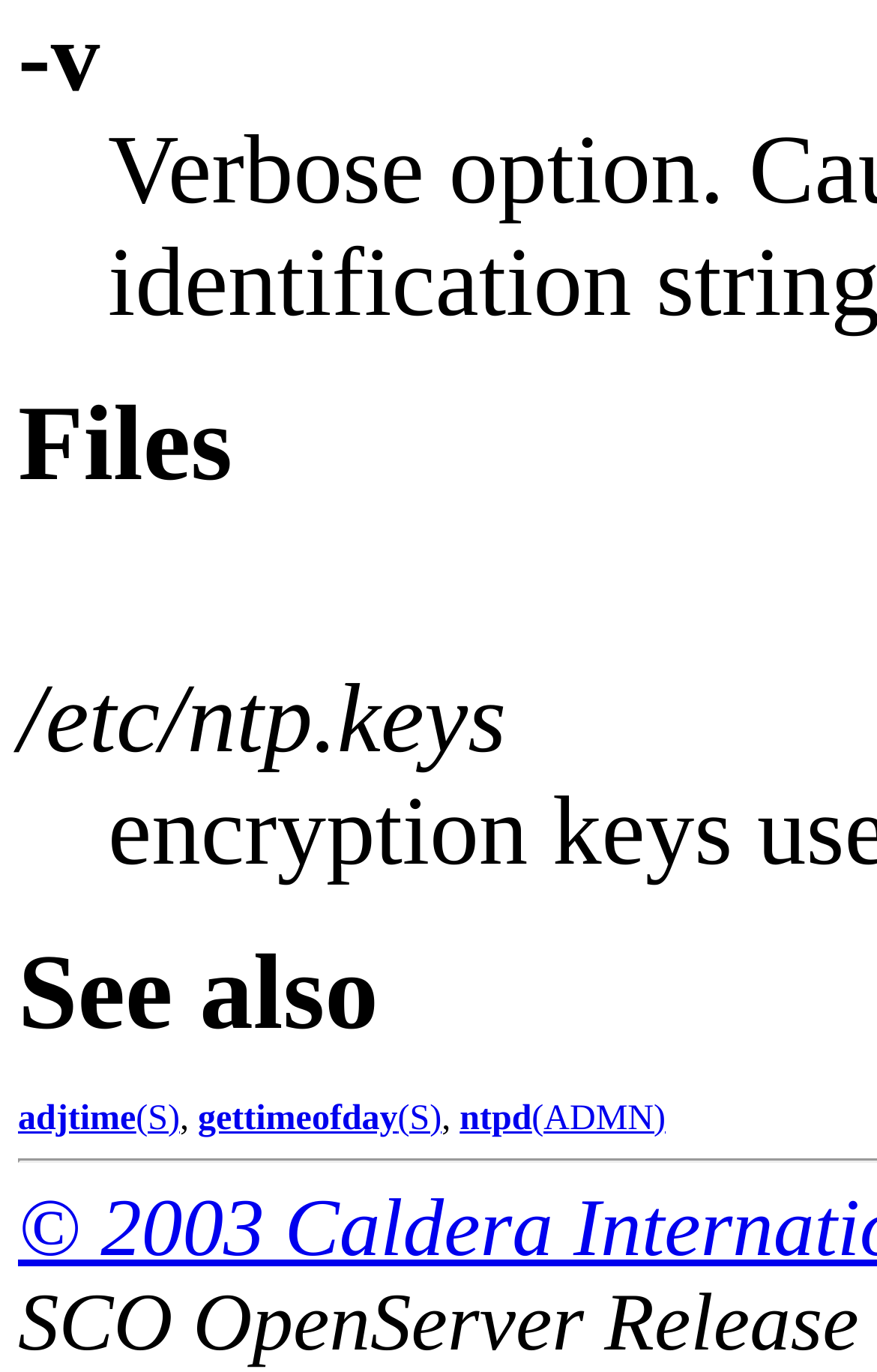Based on the element description, predict the bounding box coordinates (top-left x, top-left y, bottom-right x, bottom-right y) for the UI element in the screenshot: ntpd(ADMN)

[0.524, 0.801, 0.759, 0.829]